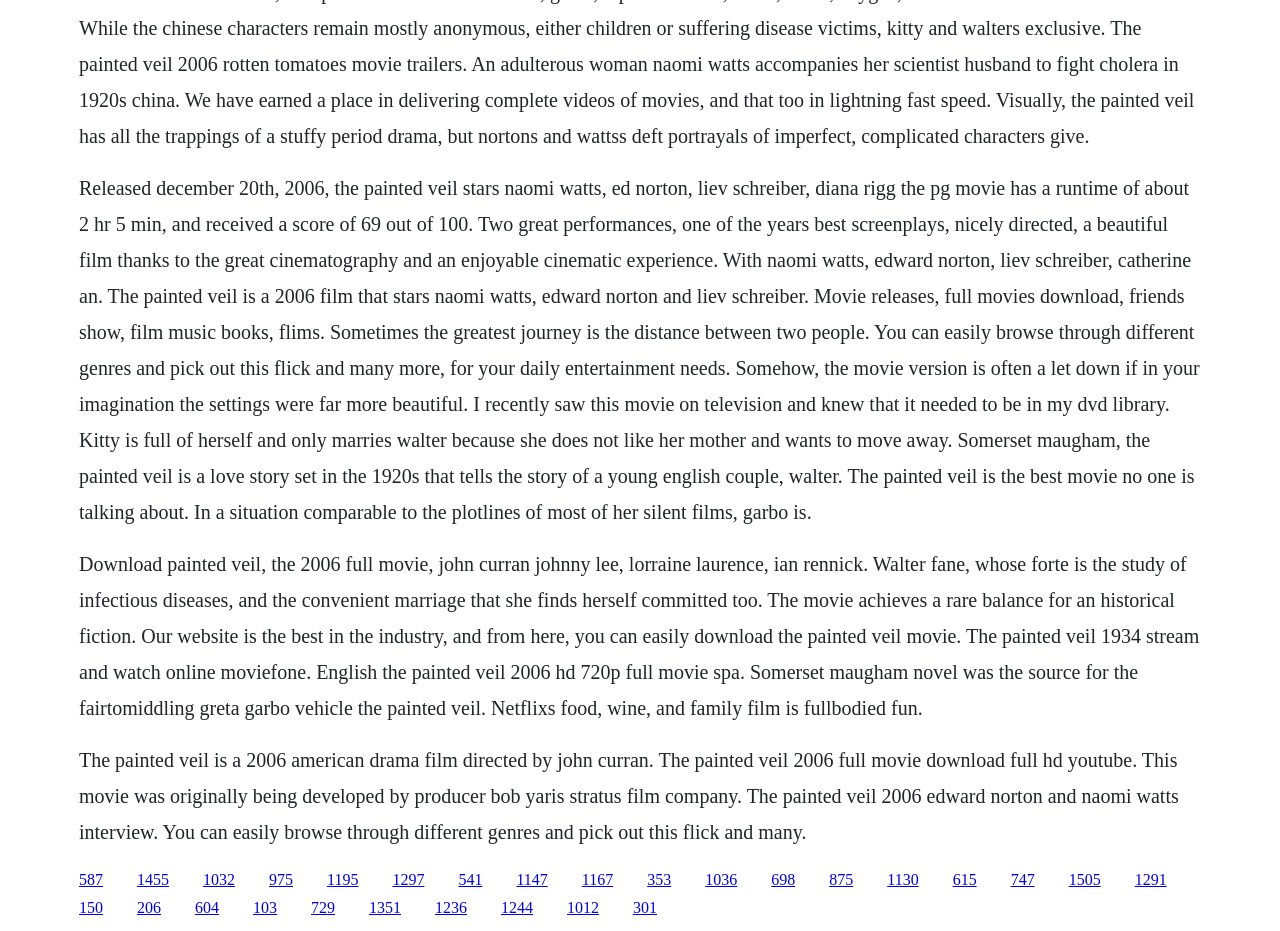Please answer the following question using a single word or phrase: 
Who are the main actors in the movie The Painted Veil?

Naomi Watts, Ed Norton, Liev Schreiber